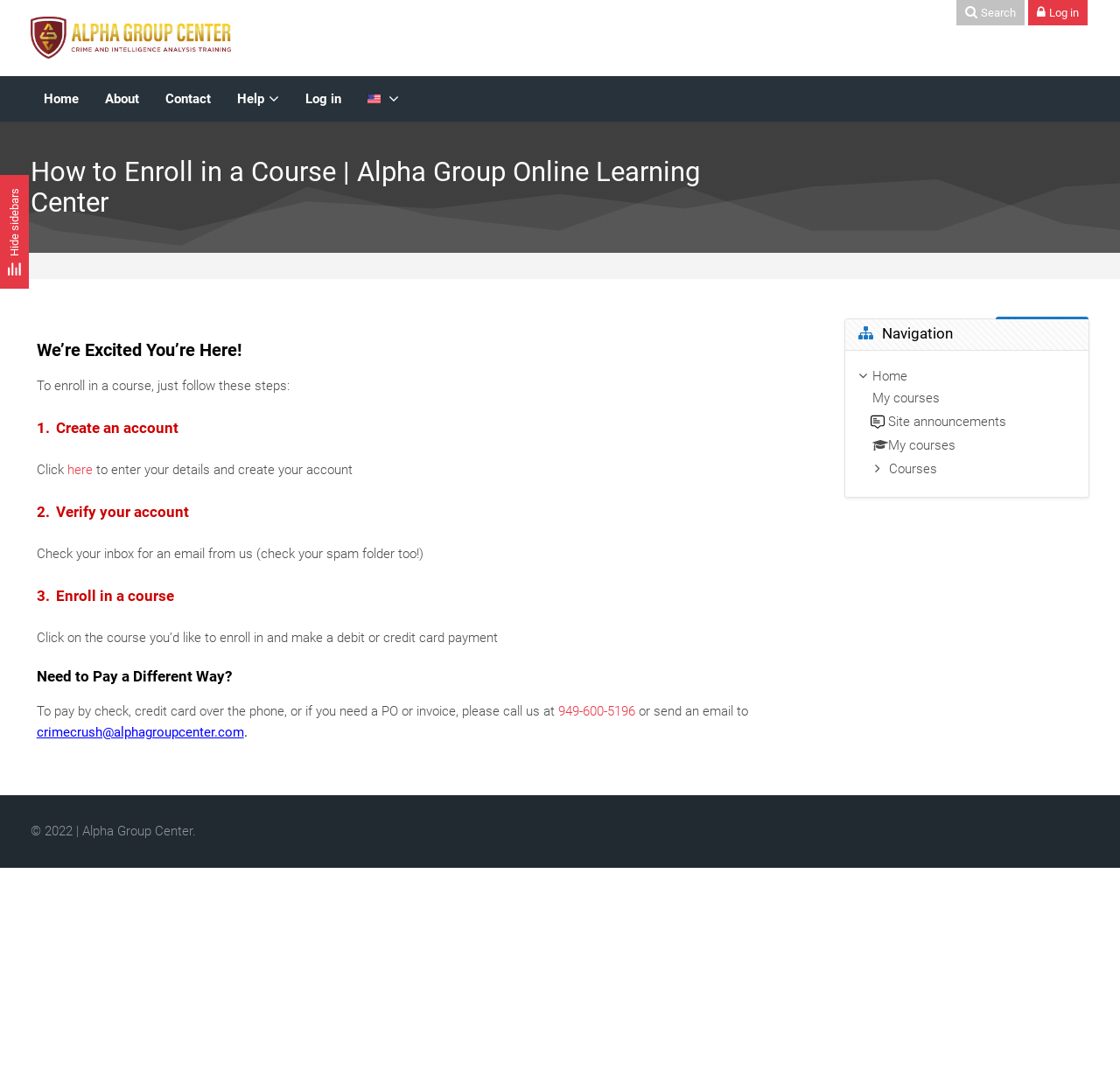How many steps are there to enroll in a course?
Please give a detailed and elaborate answer to the question.

I counted the steps by reading the instructions on the webpage, which are 'Create an account', 'Verify your account', and 'Enroll in a course'.